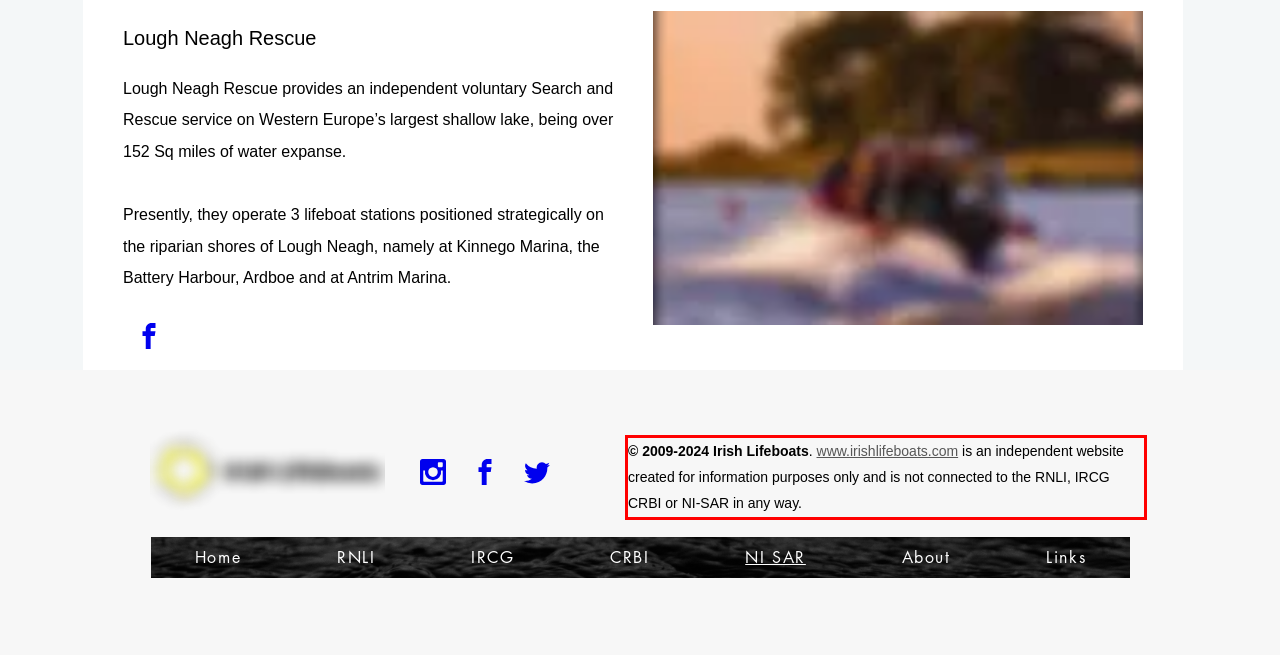Please look at the webpage screenshot and extract the text enclosed by the red bounding box.

© 2009-2024 Irish Lifeboats. www.irishlifeboats.com is an independent website created for information purposes only and is not connected to the RNLI, IRCG CRBI or NI-SAR in any way.